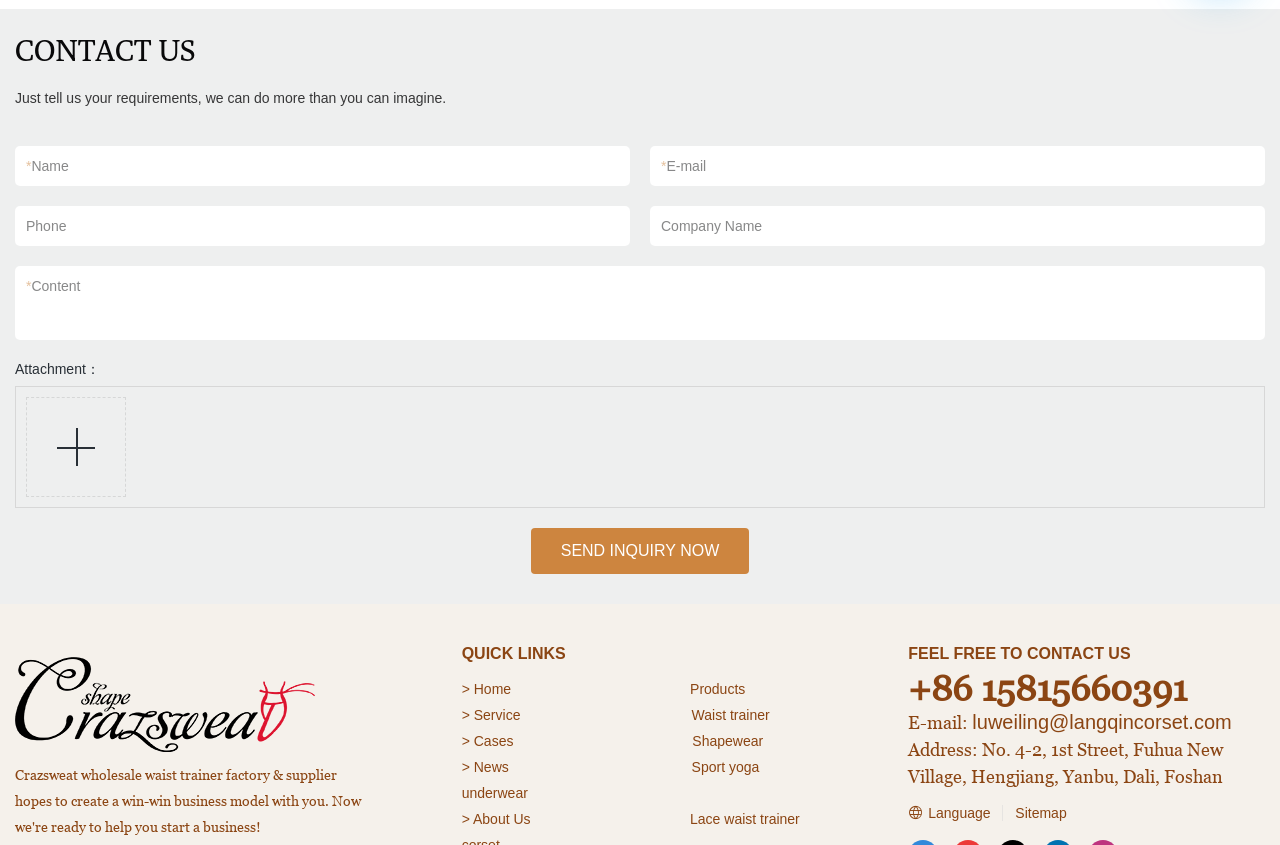Determine the bounding box coordinates of the area to click in order to meet this instruction: "Go to the Home page".

[0.37, 0.806, 0.402, 0.825]